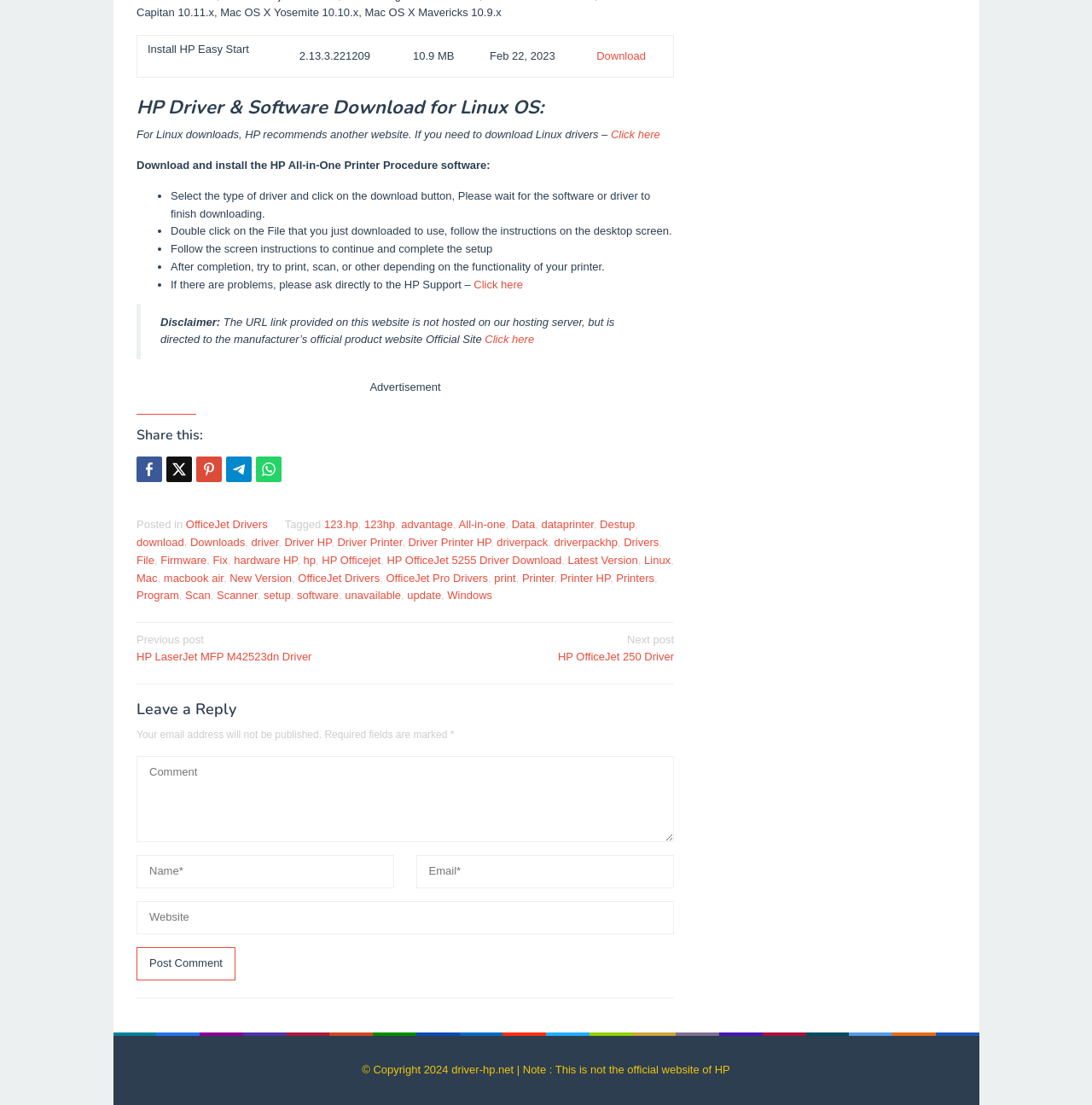Find the bounding box coordinates of the element I should click to carry out the following instruction: "Click here for HP Support".

[0.434, 0.252, 0.479, 0.263]